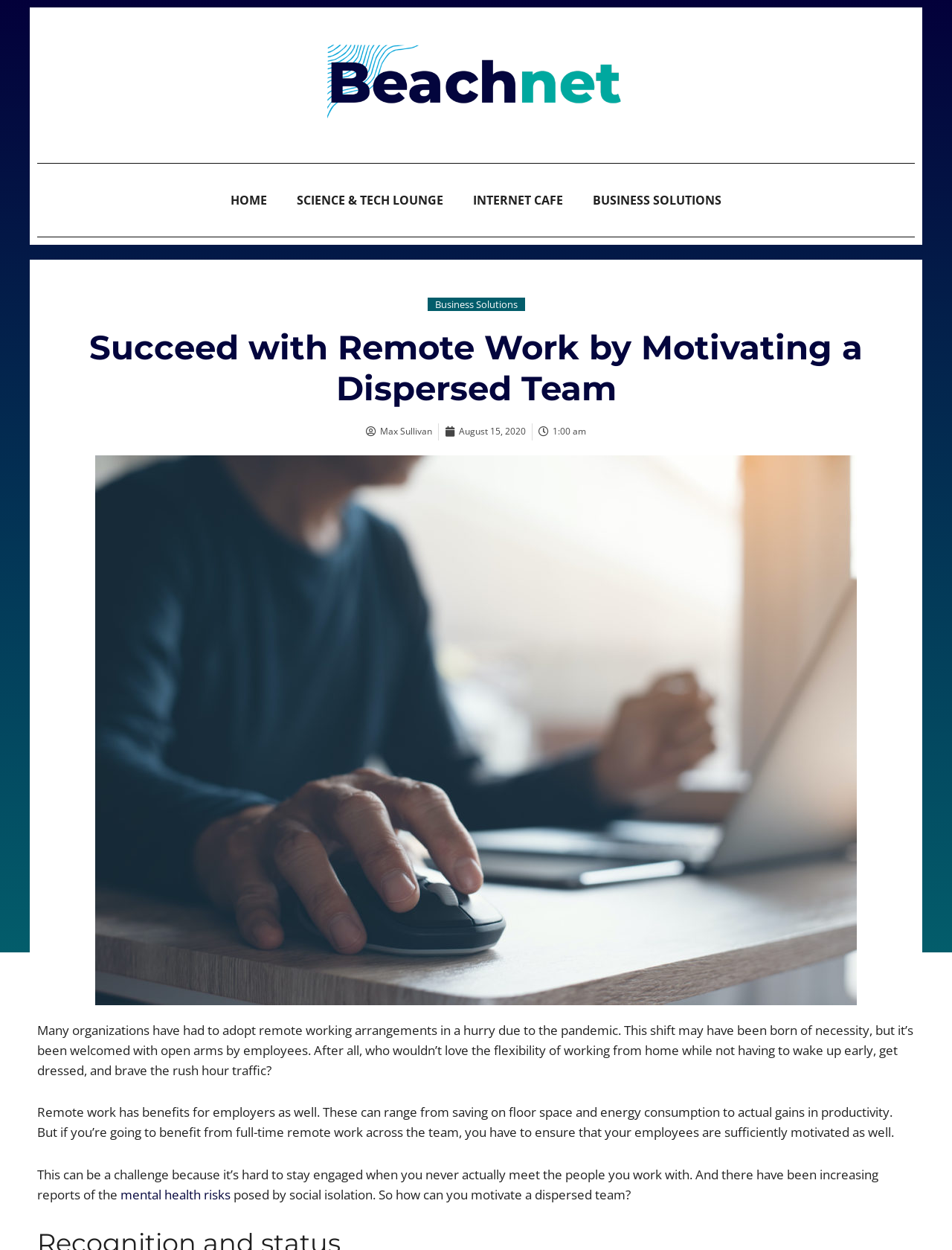What is the image on the webpage about?
Give a single word or phrase as your answer by examining the image.

Man working remotely